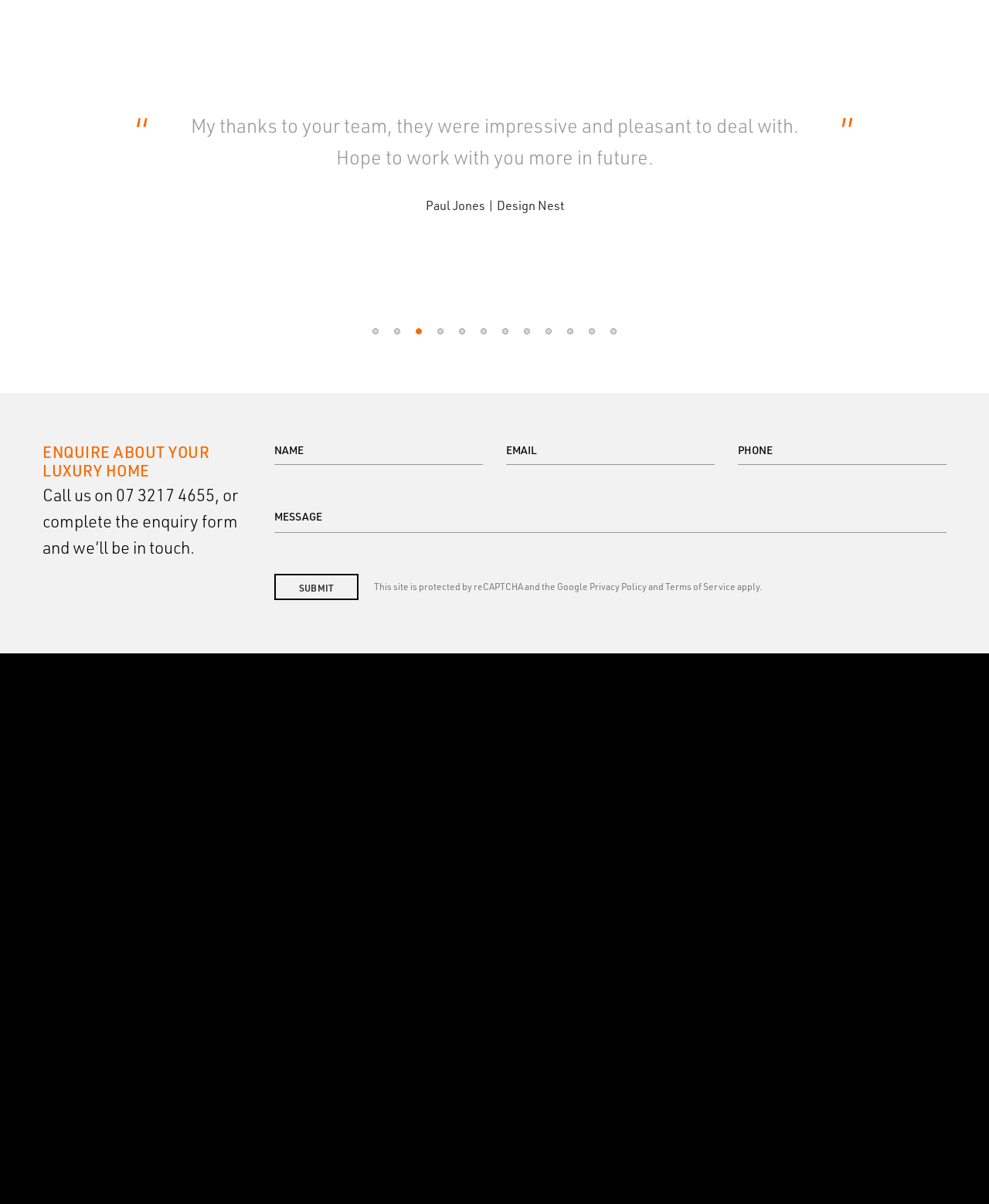Could you specify the bounding box coordinates for the clickable section to complete the following instruction: "Click the 'Submit' button"?

[0.277, 0.476, 0.363, 0.498]